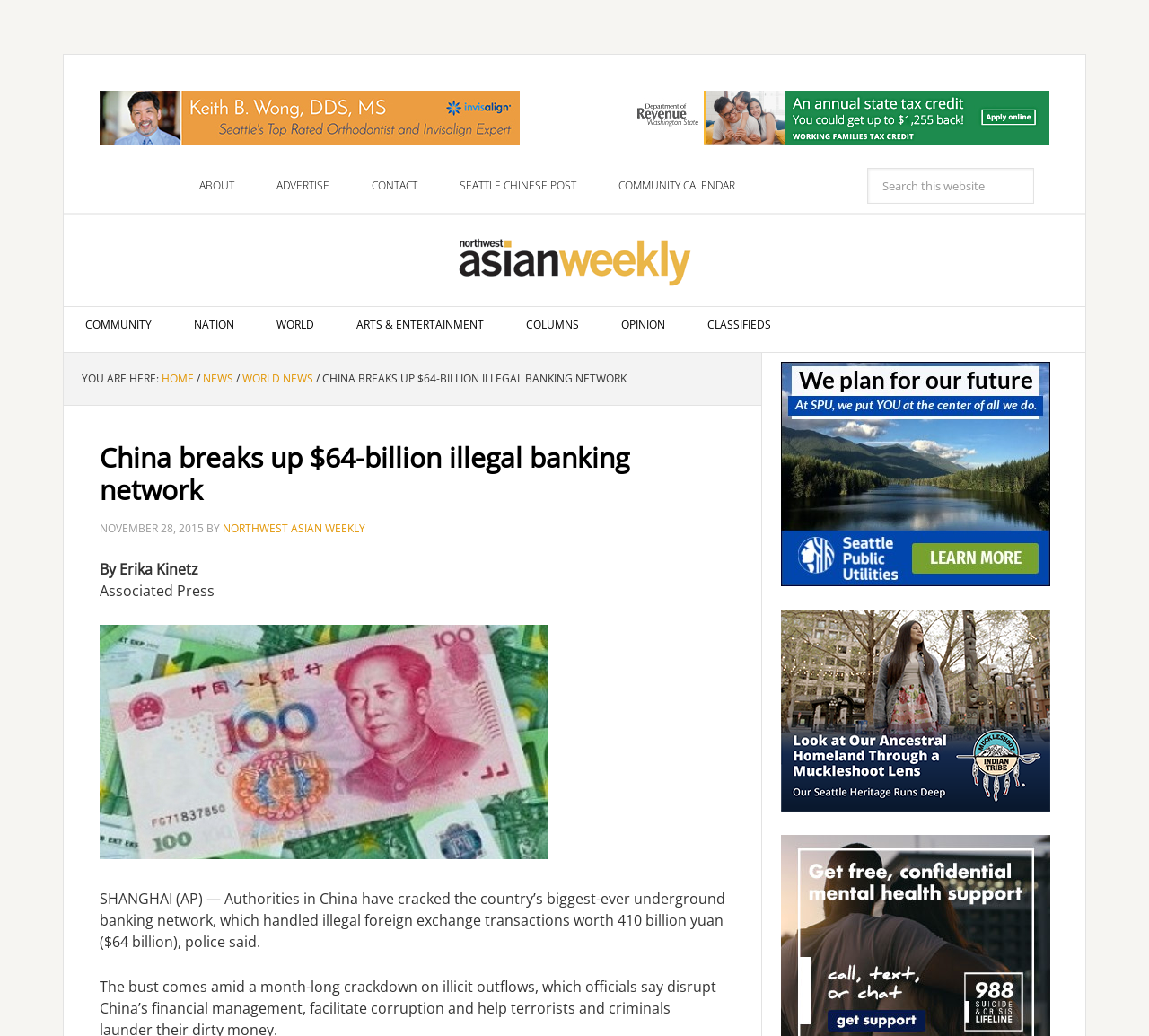What is the topic of the current news article?
Refer to the screenshot and respond with a concise word or phrase.

China's illegal banking network